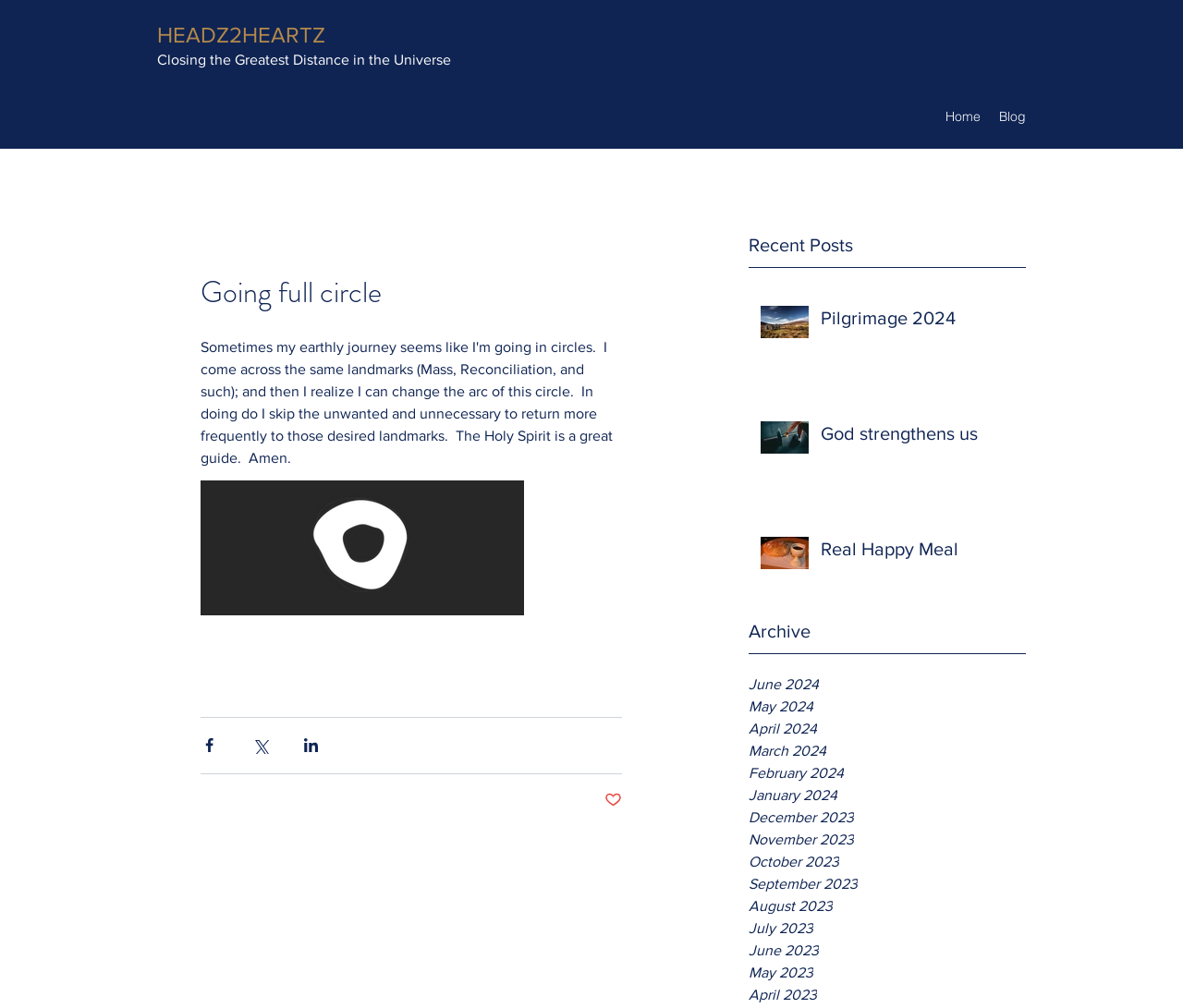How many posts are listed in the 'Recent Posts' section?
Look at the image and answer the question with a single word or phrase.

3